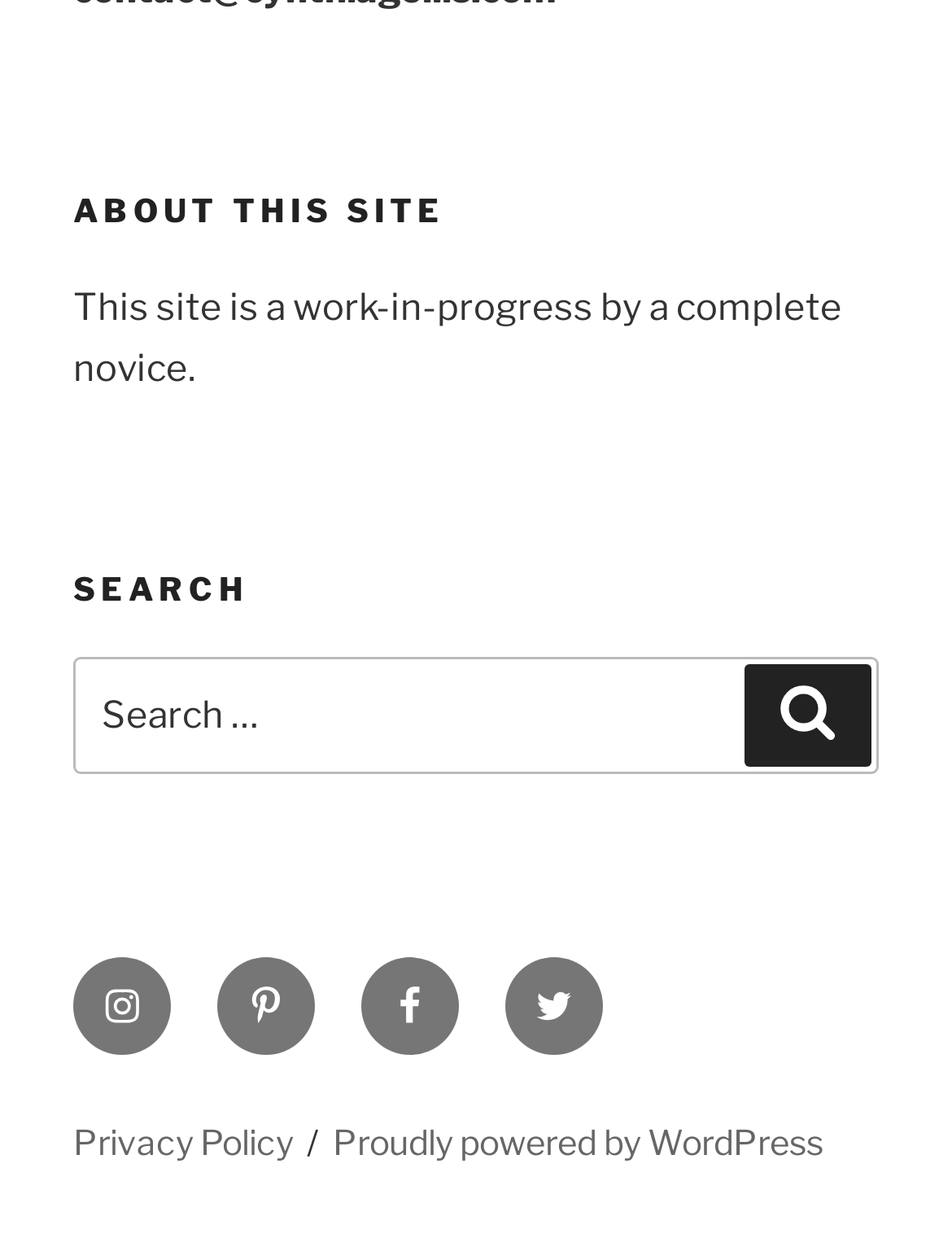Bounding box coordinates are specified in the format (top-left x, top-left y, bottom-right x, bottom-right y). All values are floating point numbers bounded between 0 and 1. Please provide the bounding box coordinate of the region this sentence describes: Search

[0.782, 0.528, 0.915, 0.609]